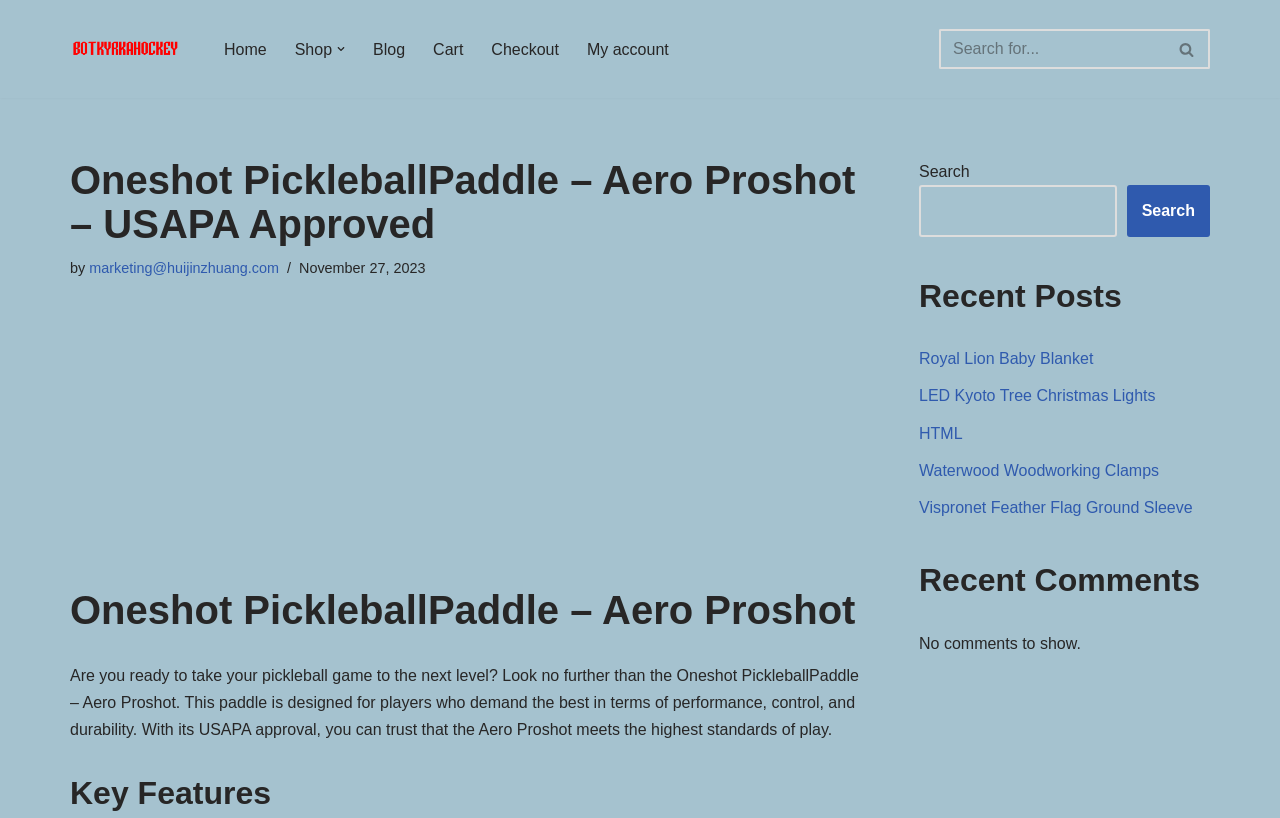Please identify the bounding box coordinates of the element's region that I should click in order to complete the following instruction: "Read the blog". The bounding box coordinates consist of four float numbers between 0 and 1, i.e., [left, top, right, bottom].

[0.291, 0.044, 0.316, 0.076]